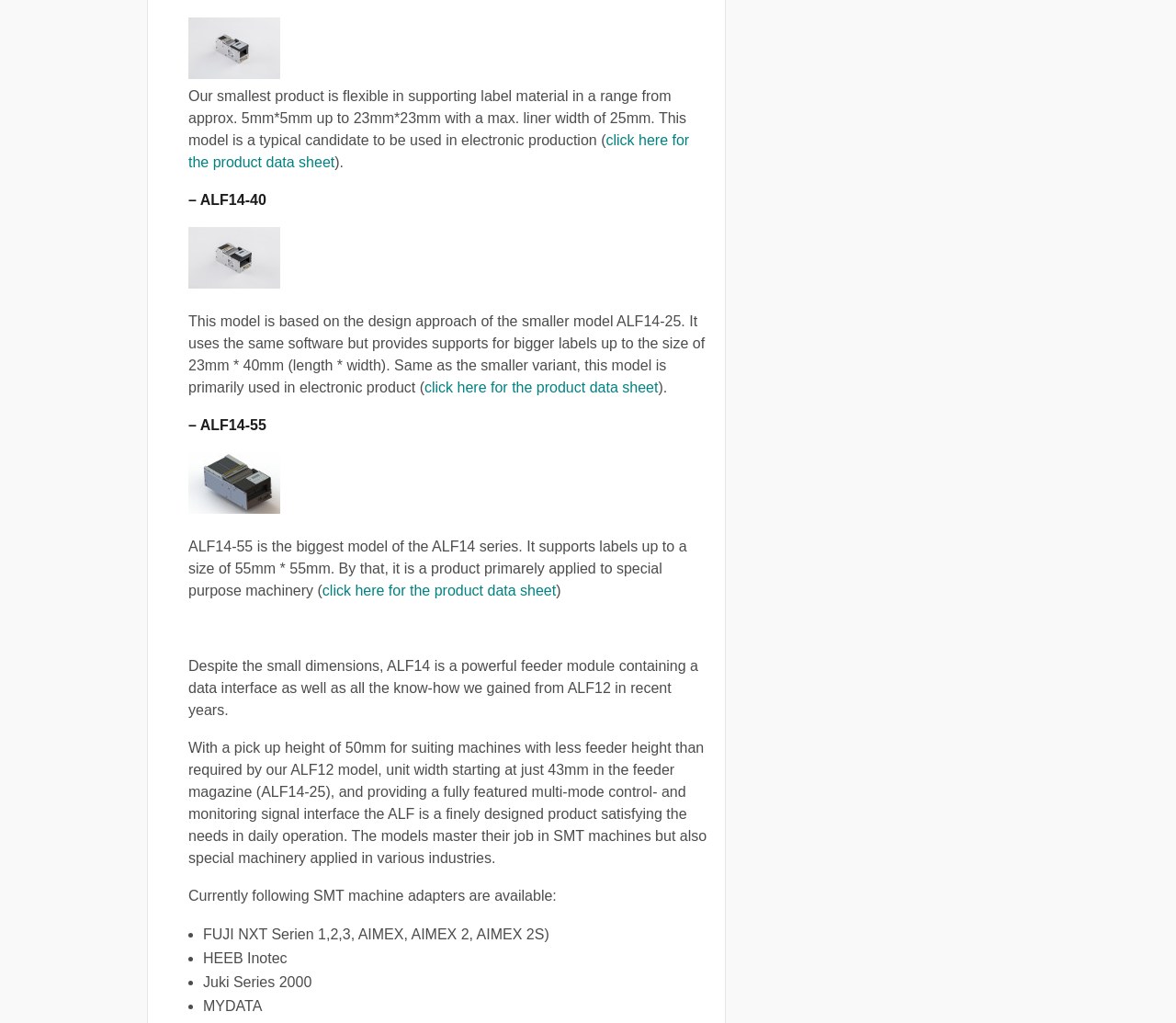Provide the bounding box coordinates of the HTML element described by the text: "alt="ALF14-40 100x66"".

[0.16, 0.27, 0.238, 0.285]